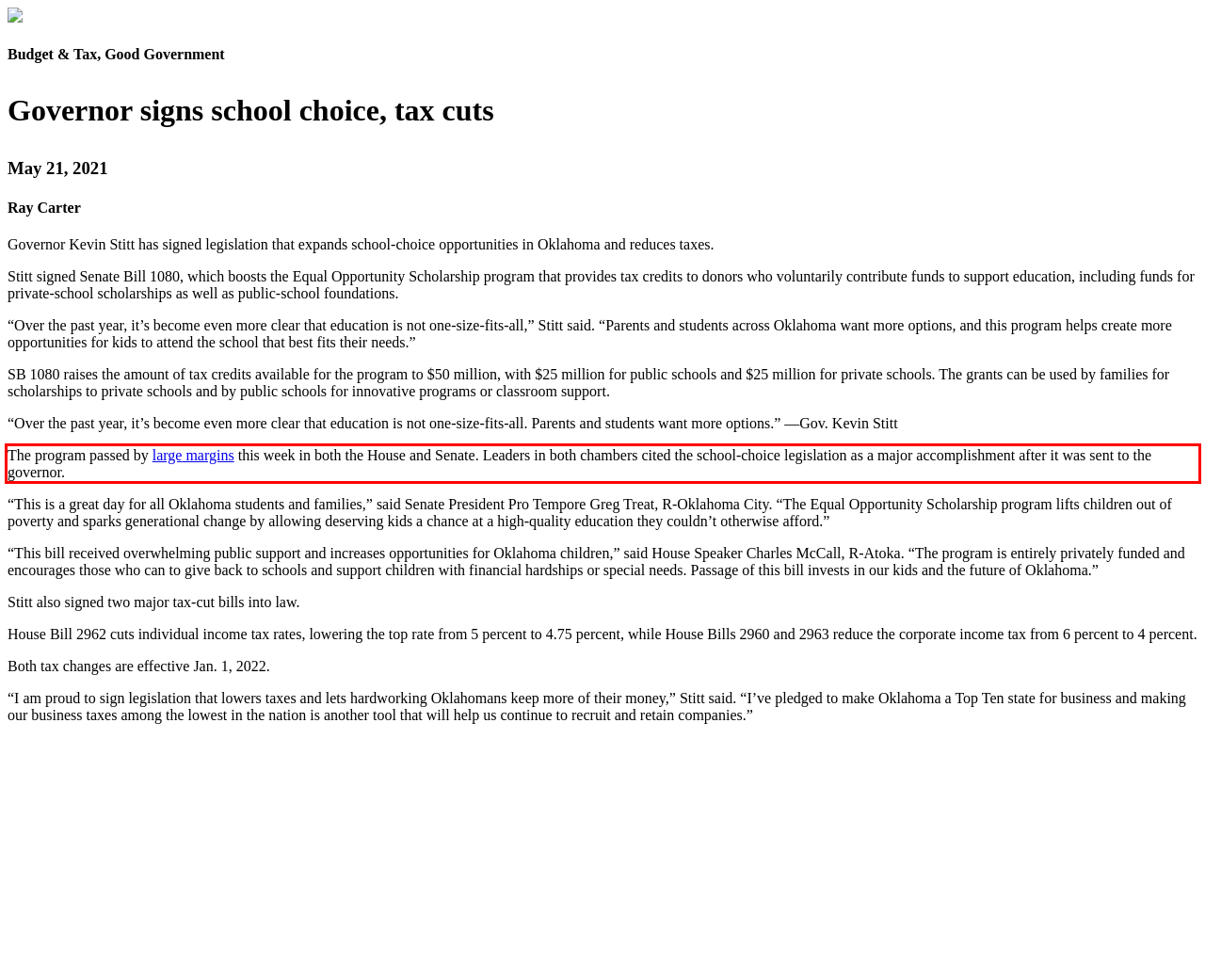Perform OCR on the text inside the red-bordered box in the provided screenshot and output the content.

The program passed by large margins this week in both the House and Senate. Leaders in both chambers cited the school-choice legislation as a major accomplishment after it was sent to the governor.